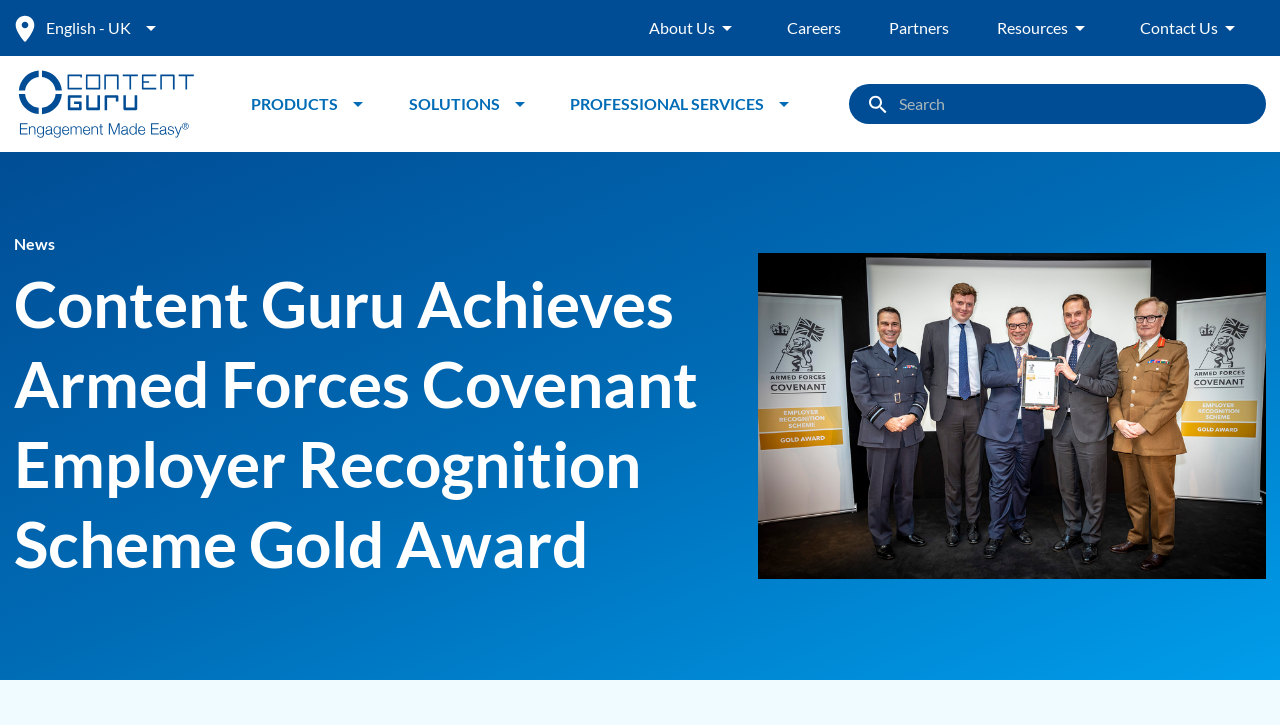Provide a short answer using a single word or phrase for the following question: 
What is the award achieved by Content Guru?

Armed Forces Covenant Employer Recognition Scheme Gold Award